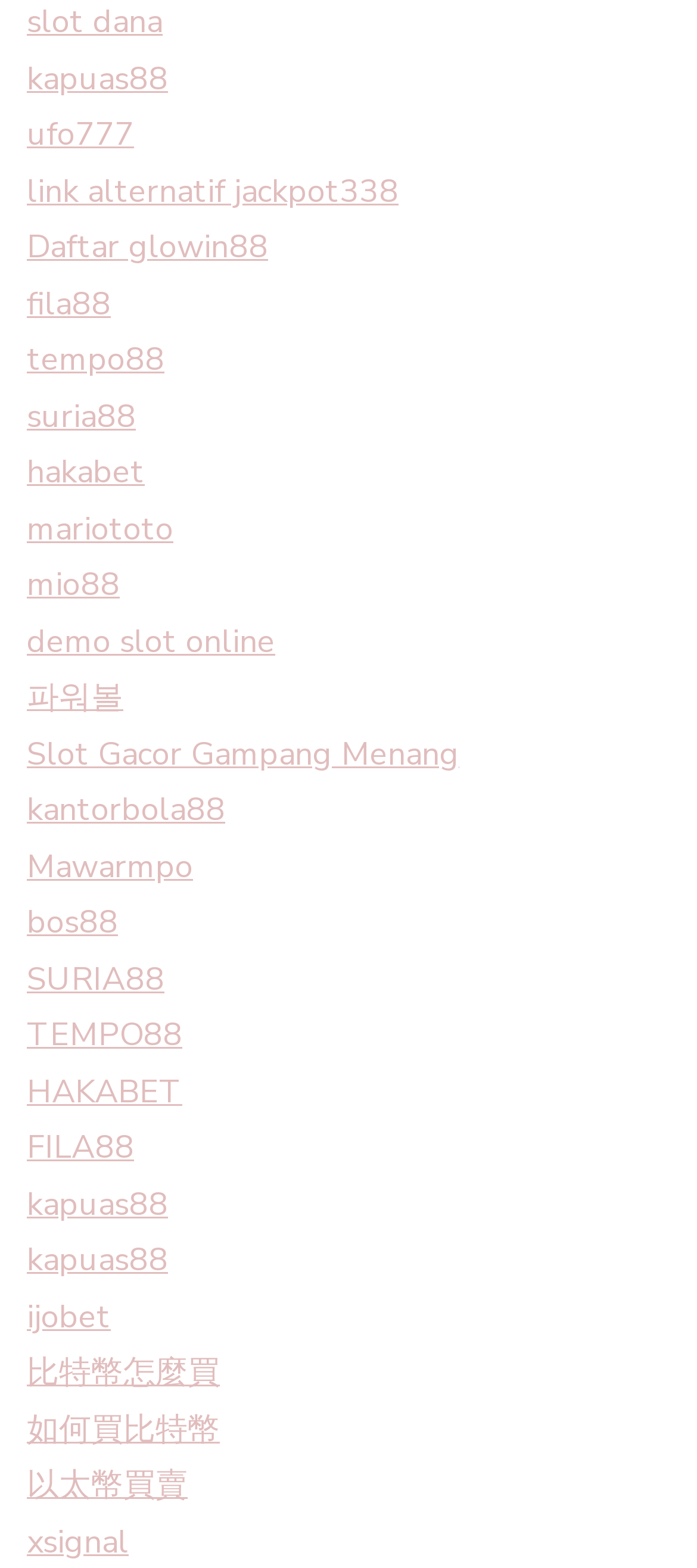Respond to the question below with a single word or phrase:
How many links are on the webpage?

28